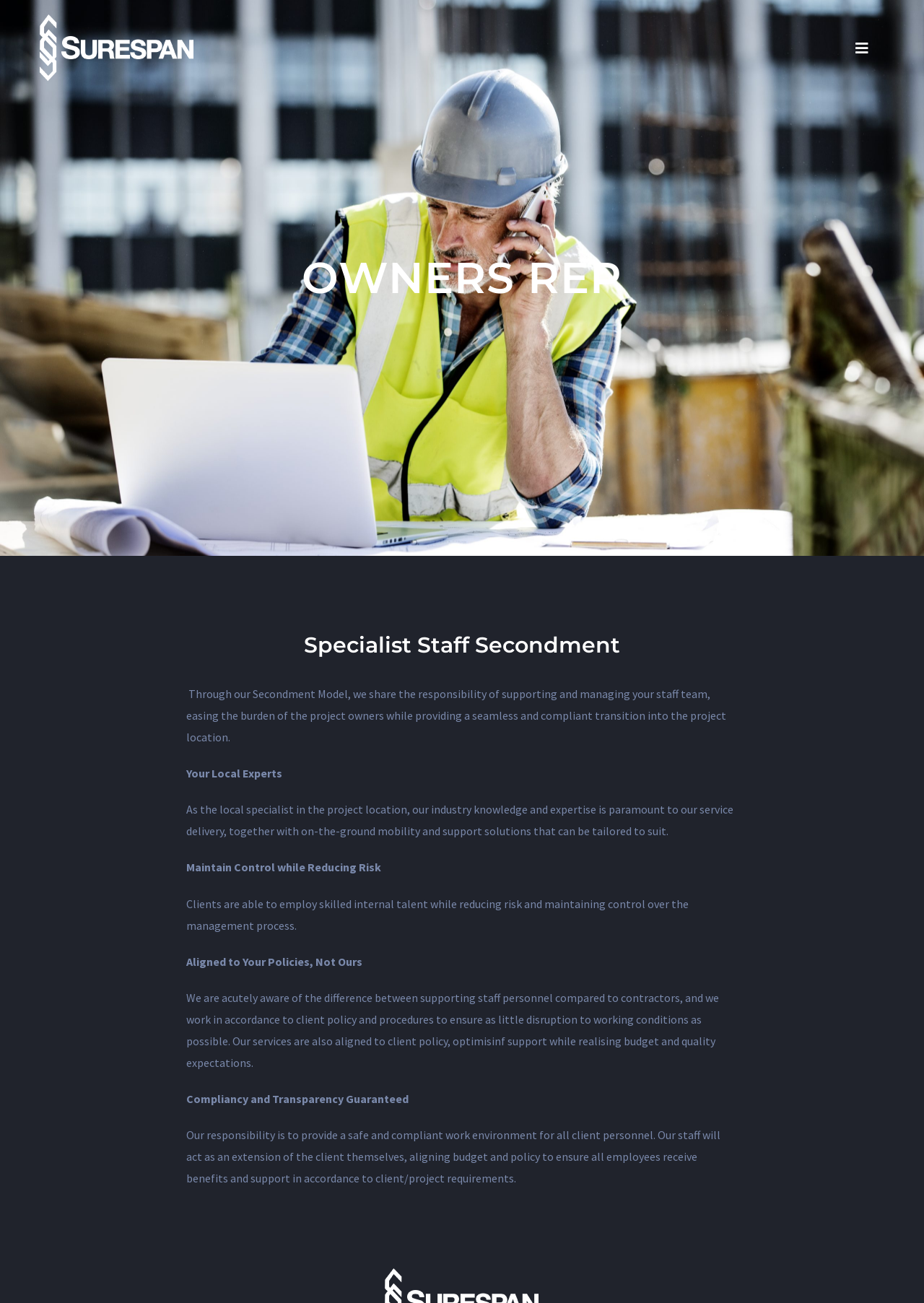Please answer the following question using a single word or phrase: What is the main service offered?

Staff Secondment